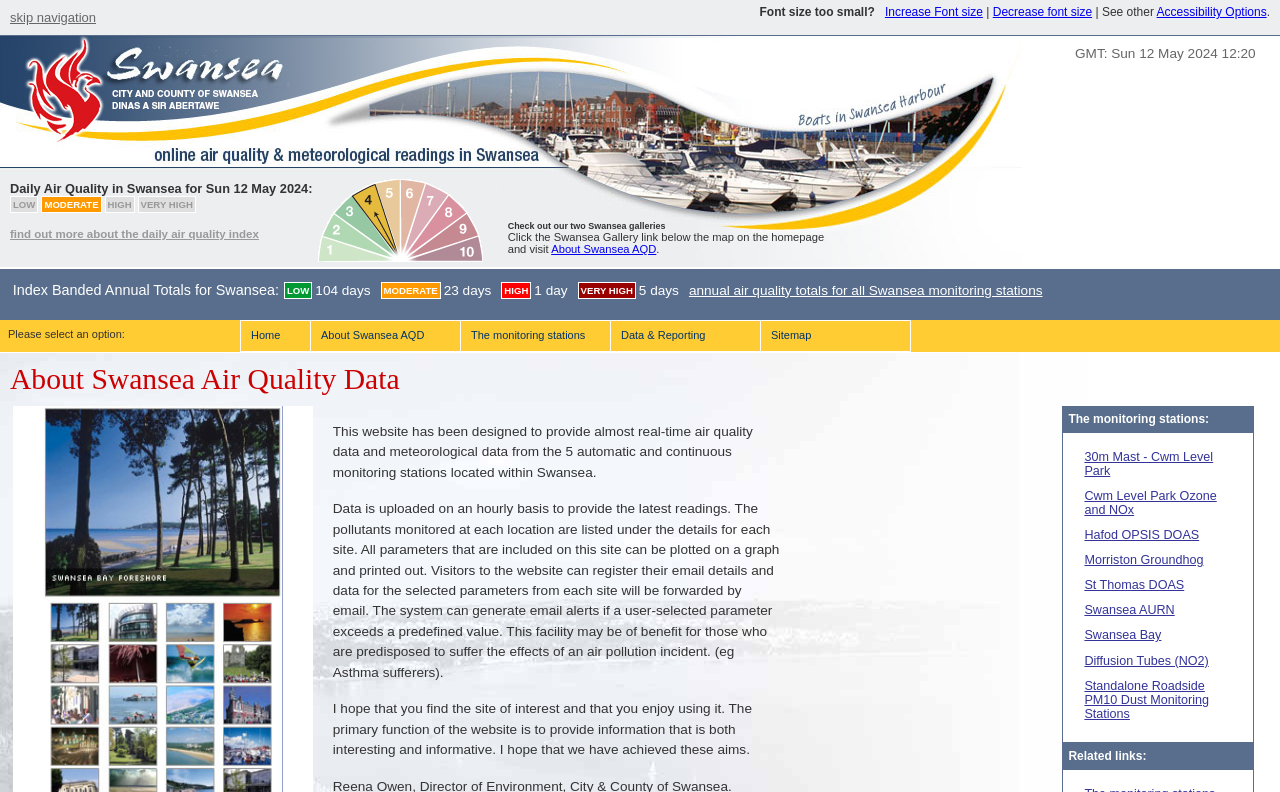Determine the title of the webpage and give its text content.

About Swansea Air Quality Data